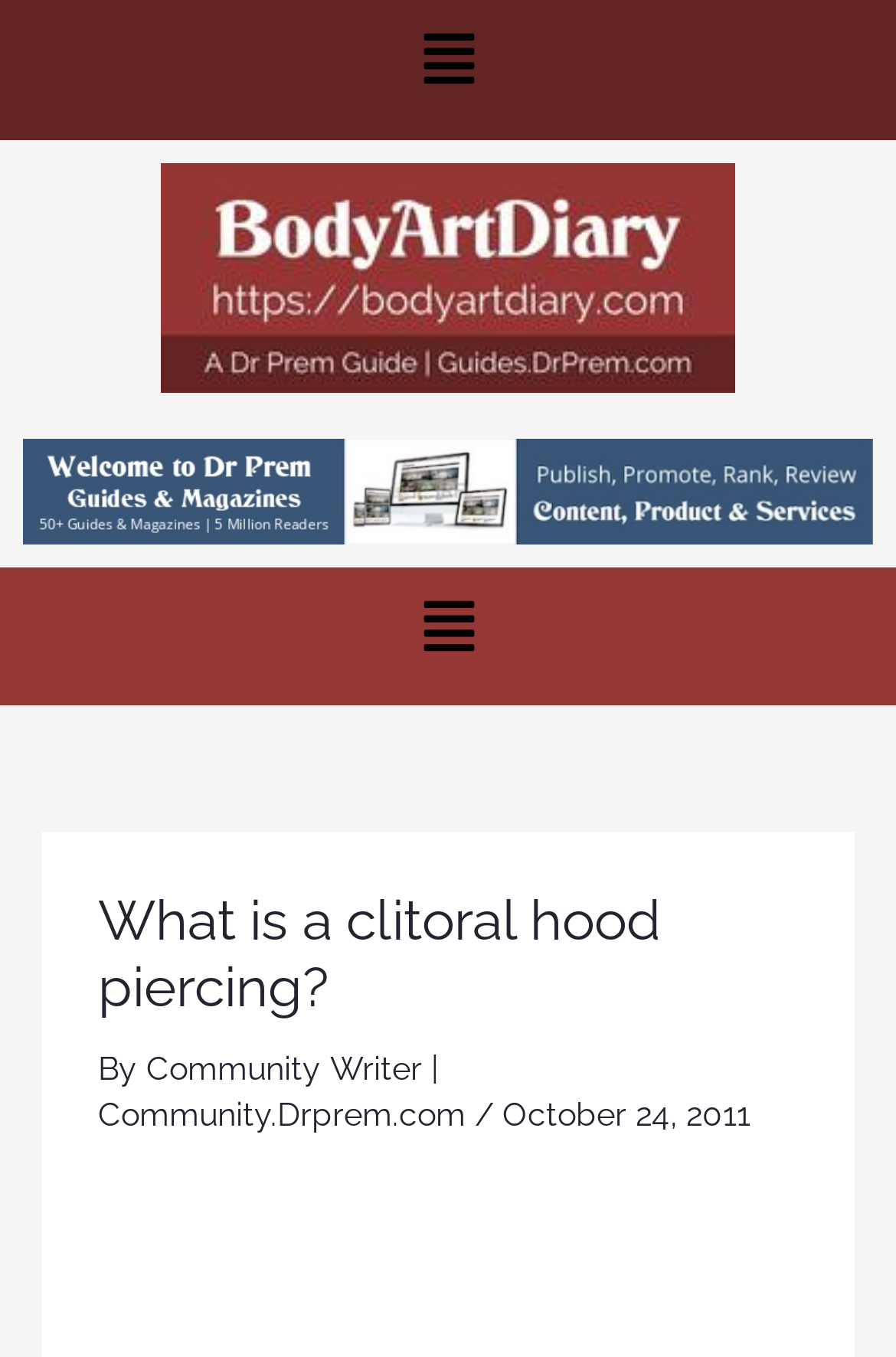Describe all the significant parts and information present on the webpage.

The webpage is about a clitoral hood piercing, with the main title "What is a clitoral hood piercing?" prominently displayed at the top center of the page. Below the title, there is a byline that reads "By Community Writer | Community.Drprem.com" along with the date "October 24, 2011". 

At the top left corner, there is a menu icon, and another identical menu icon is located at the top right corner. Between these two menu icons, there is a link to "bodyartdiary.com" with an accompanying image. 

At the bottom left corner, there is a link, and below it, there is a hidden image. Above the link, there is a post navigation section with the text "Post navigation". 

The webpage has a simple layout with a focus on the main content, which is the article about clitoral hood piercing.